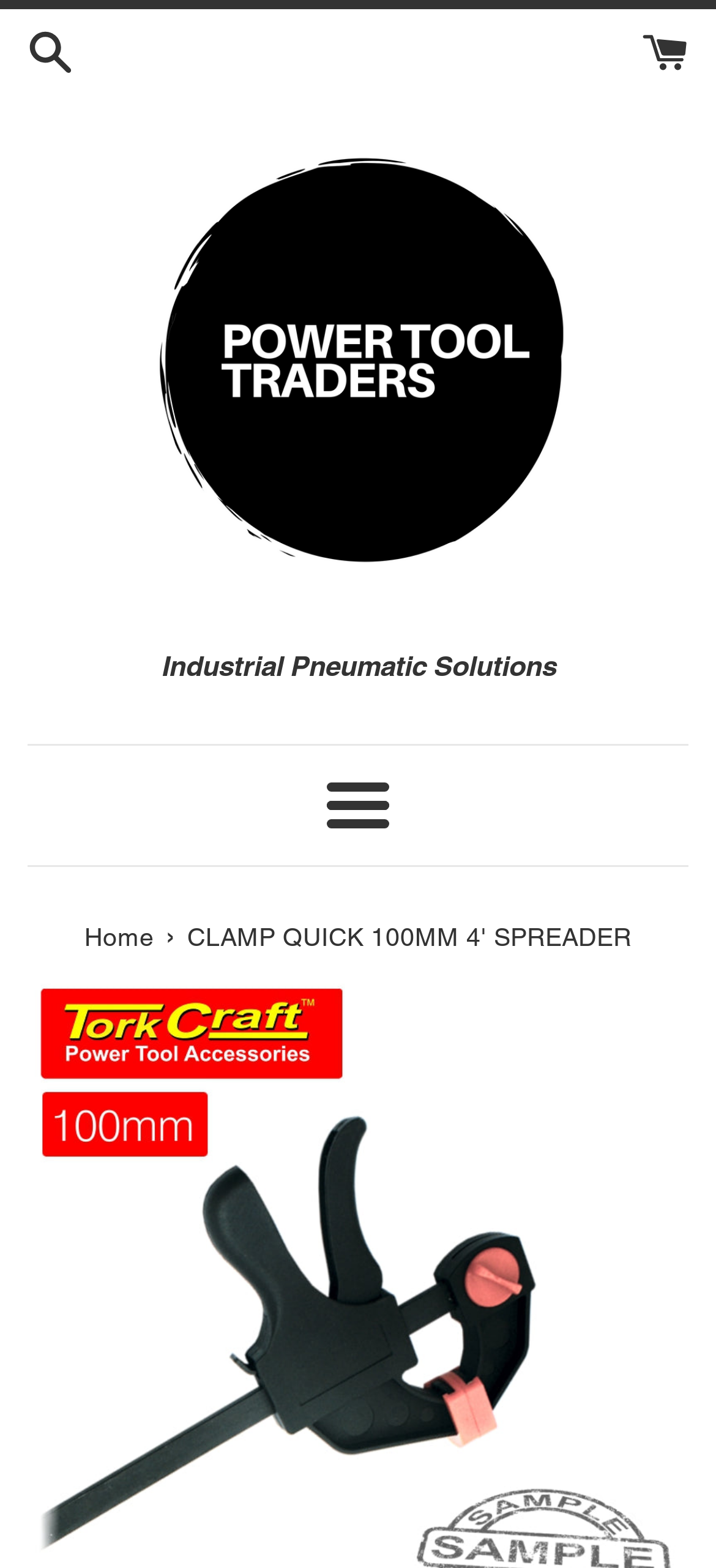How many navigation links are there?
Using the details from the image, give an elaborate explanation to answer the question.

I counted the number of links under the 'You are here' navigation section and found only one link, which is 'Home'.